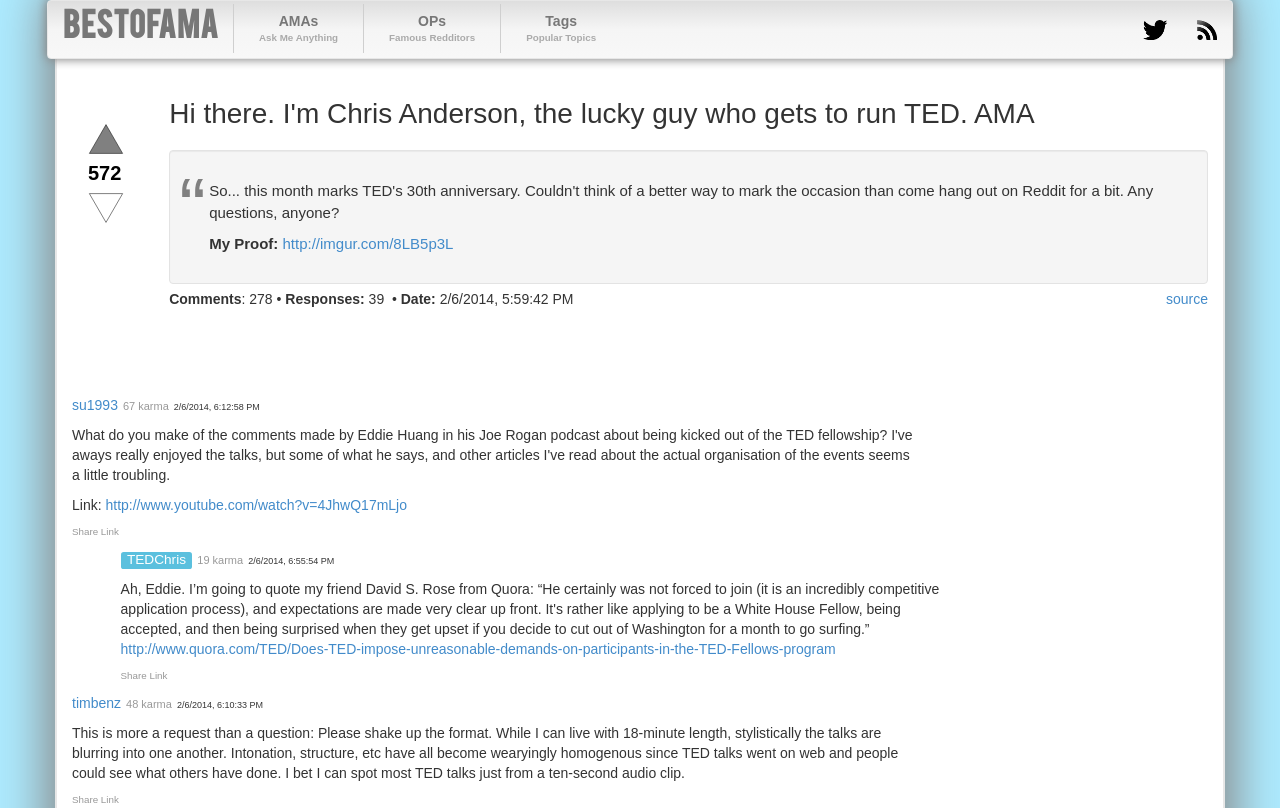Extract the main headline from the webpage and generate its text.

Hi there. I'm Chris Anderson, the lucky guy who gets to run TED. AMA